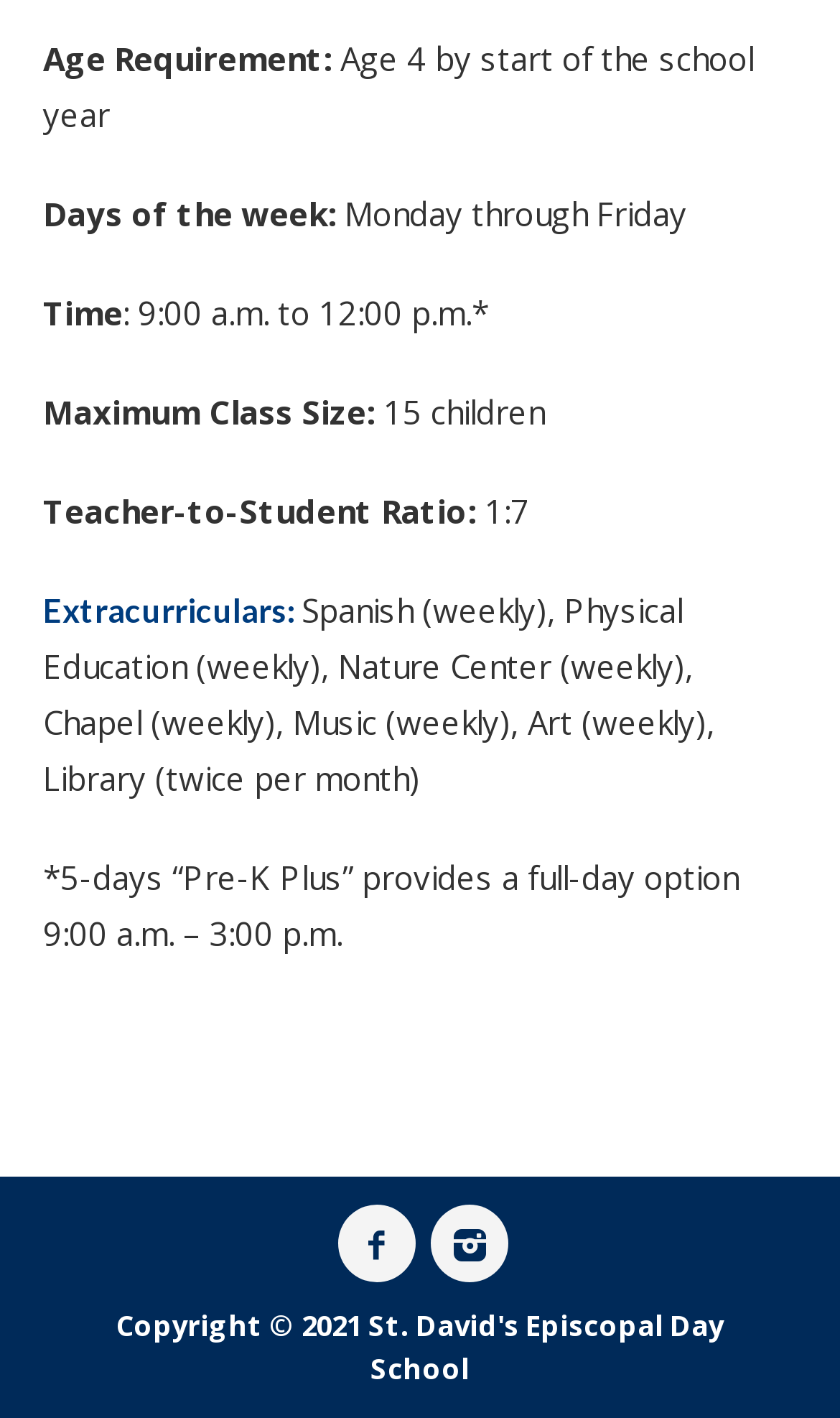Please answer the following question using a single word or phrase: What are the extracurricular activities offered?

Spanish, Physical Education, etc.